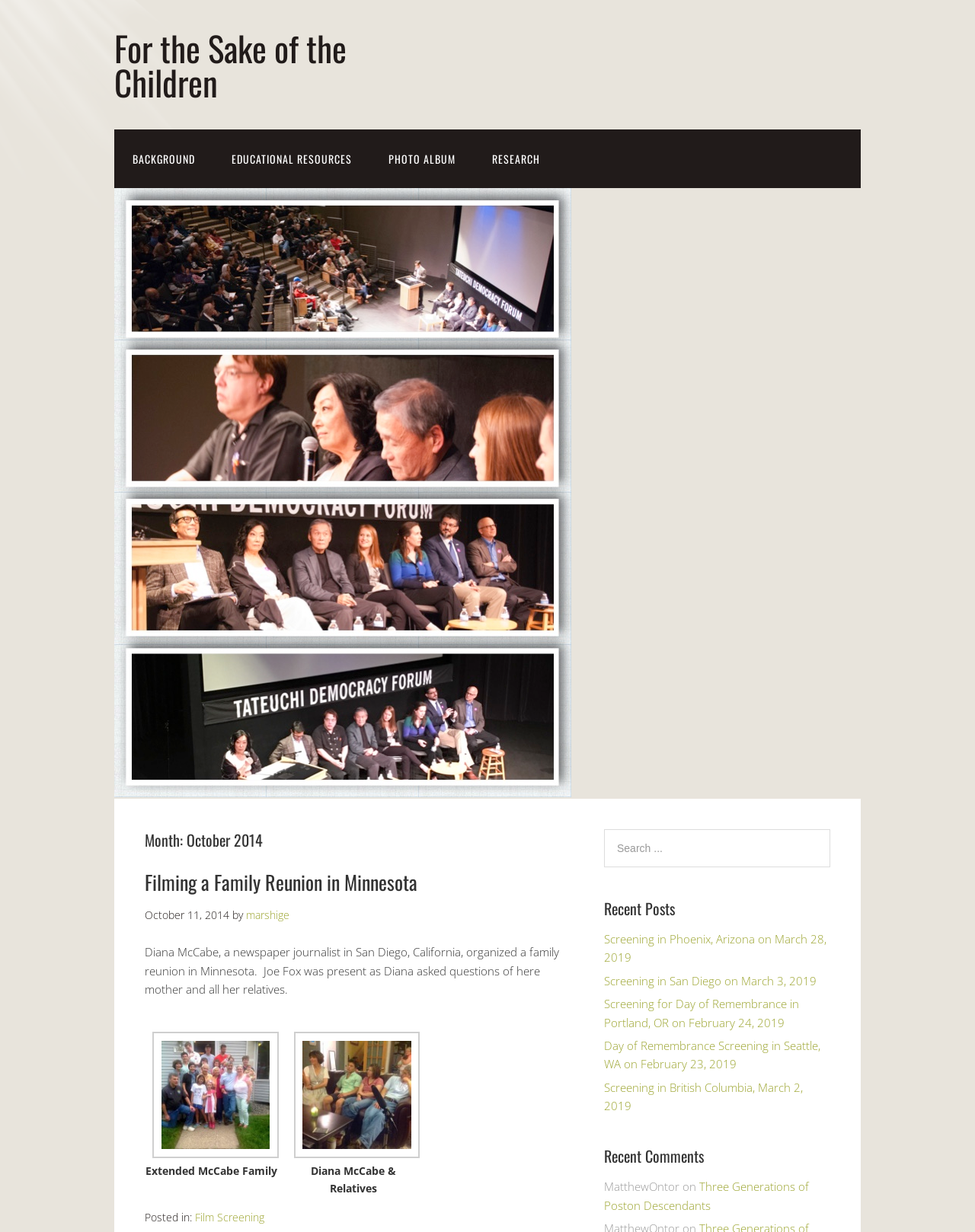Locate the bounding box coordinates of the clickable area to execute the instruction: "Click on the 'BACKGROUND' link". Provide the coordinates as four float numbers between 0 and 1, represented as [left, top, right, bottom].

[0.117, 0.105, 0.219, 0.153]